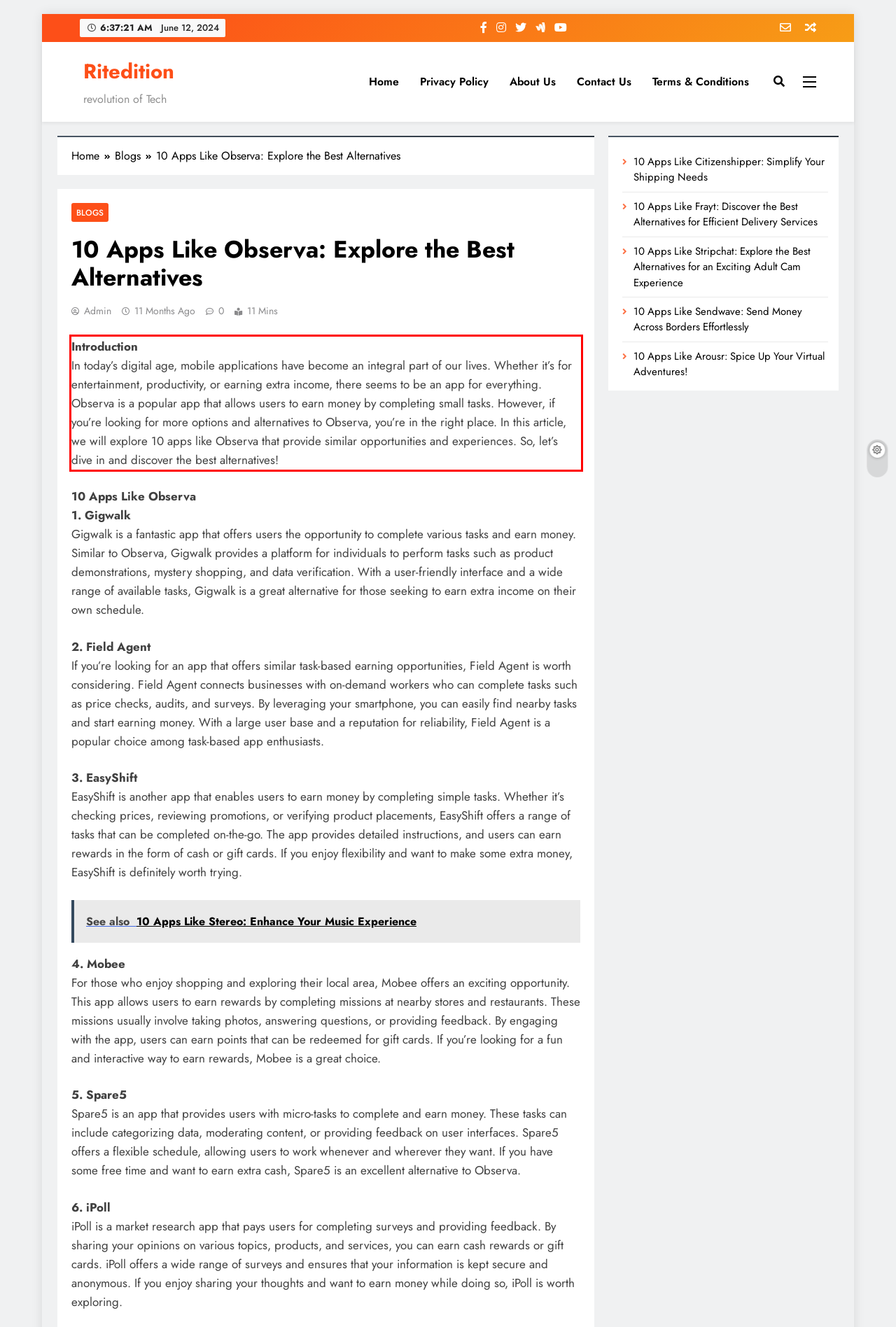Please recognize and transcribe the text located inside the red bounding box in the webpage image.

Introduction In today’s digital age, mobile applications have become an integral part of our lives. Whether it’s for entertainment, productivity, or earning extra income, there seems to be an app for everything. Observa is a popular app that allows users to earn money by completing small tasks. However, if you’re looking for more options and alternatives to Observa, you’re in the right place. In this article, we will explore 10 apps like Observa that provide similar opportunities and experiences. So, let’s dive in and discover the best alternatives!